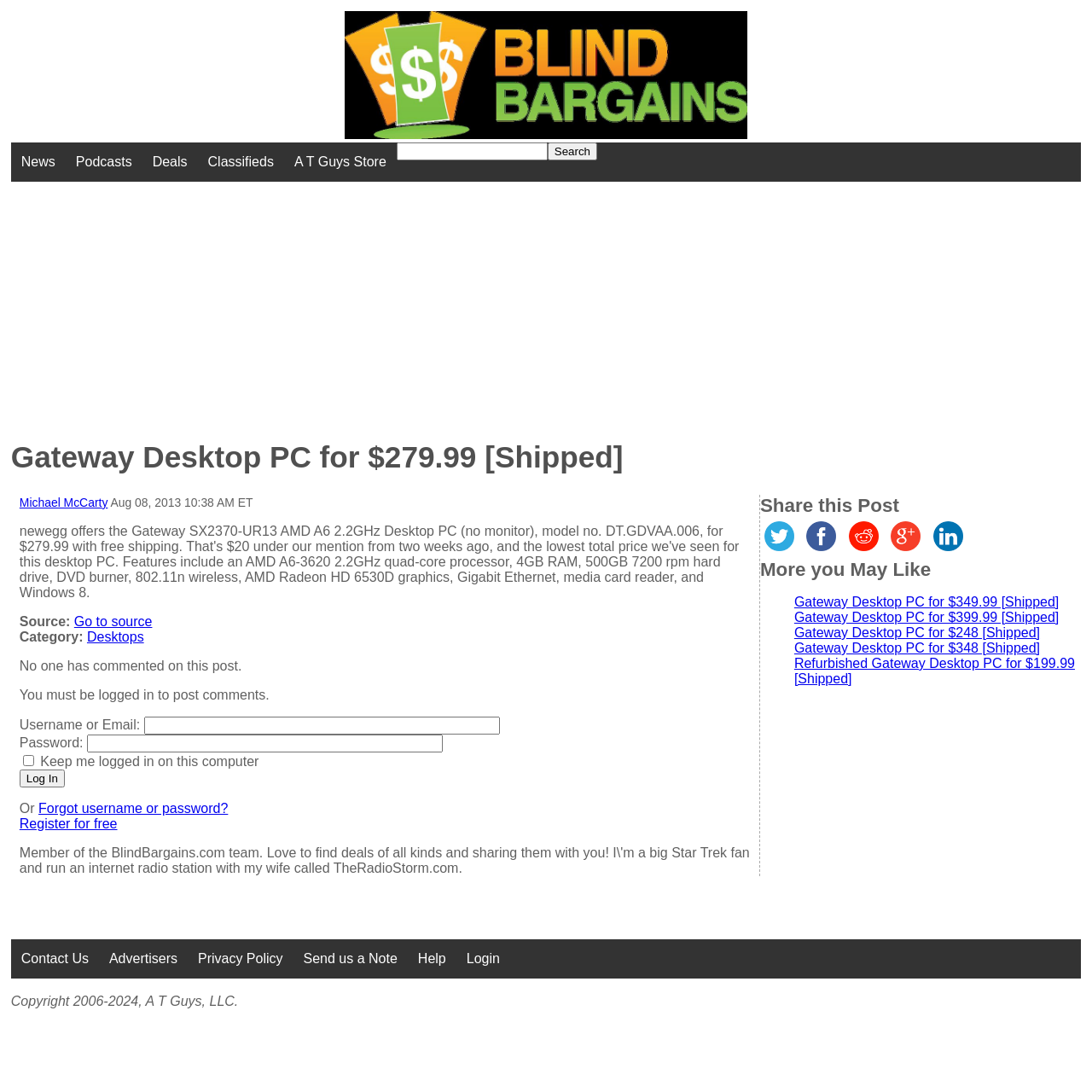Can you give a detailed response to the following question using the information from the image? What category is the post under?

The category of the post is mentioned below the source link. The link 'Desktops' is located next to the text 'Category:', indicating that the post is under the category of Desktops.